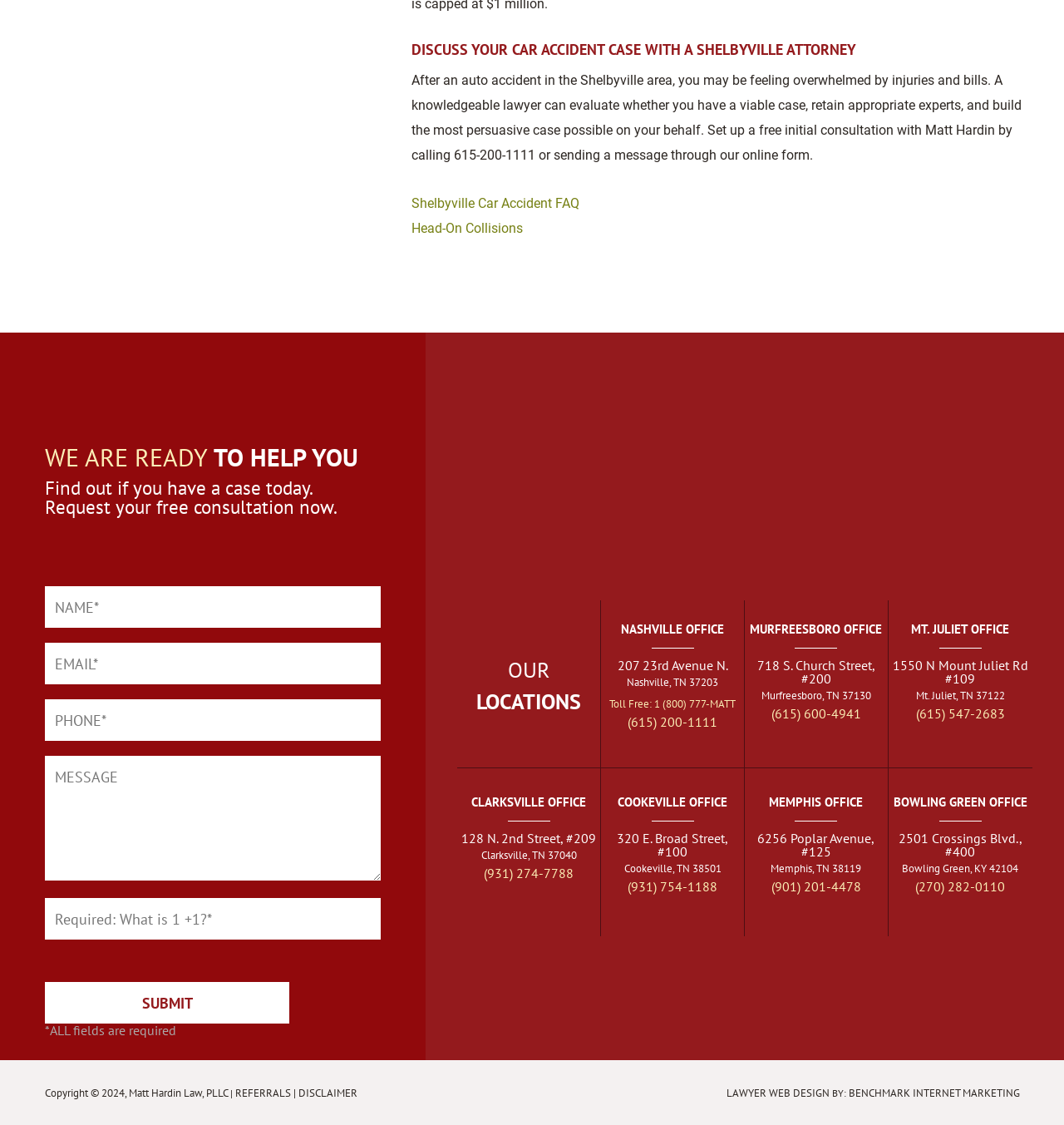Provide a brief response to the question below using a single word or phrase: 
What is the phone number to set up a free initial consultation?

615-200-1111